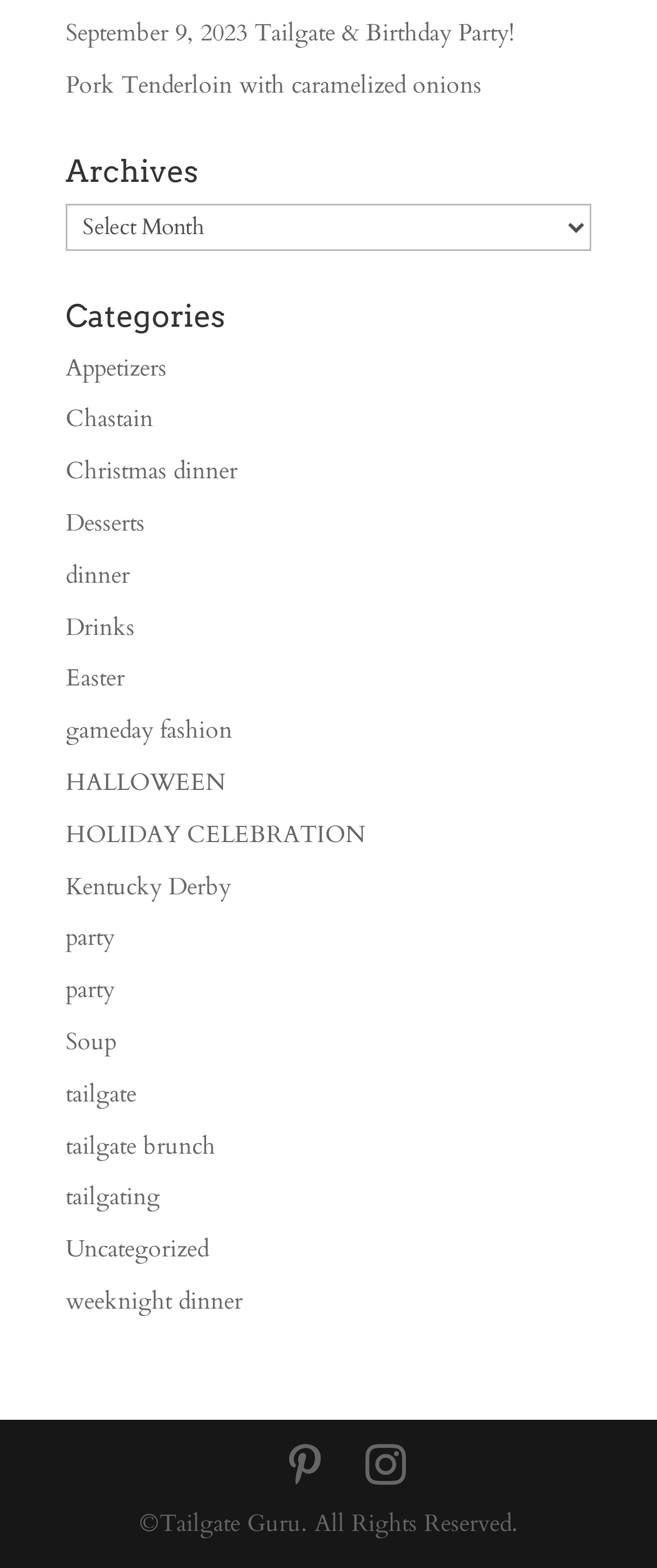How many categories are listed?
Kindly offer a comprehensive and detailed response to the question.

I counted the number of links under the 'Categories' heading, which are 'Appetizers', 'Chastain', 'Christmas dinner', 'Desserts', 'dinner', 'Drinks', 'Easter', 'gameday fashion', 'HALLOWEEN', 'HOLIDAY CELEBRATION', 'Kentucky Derby', 'party', 'Soup', 'tailgate', 'tailgate brunch', 'tailgating', and 'Uncategorized', and 'weeknight dinner'. There are 17 categories in total.